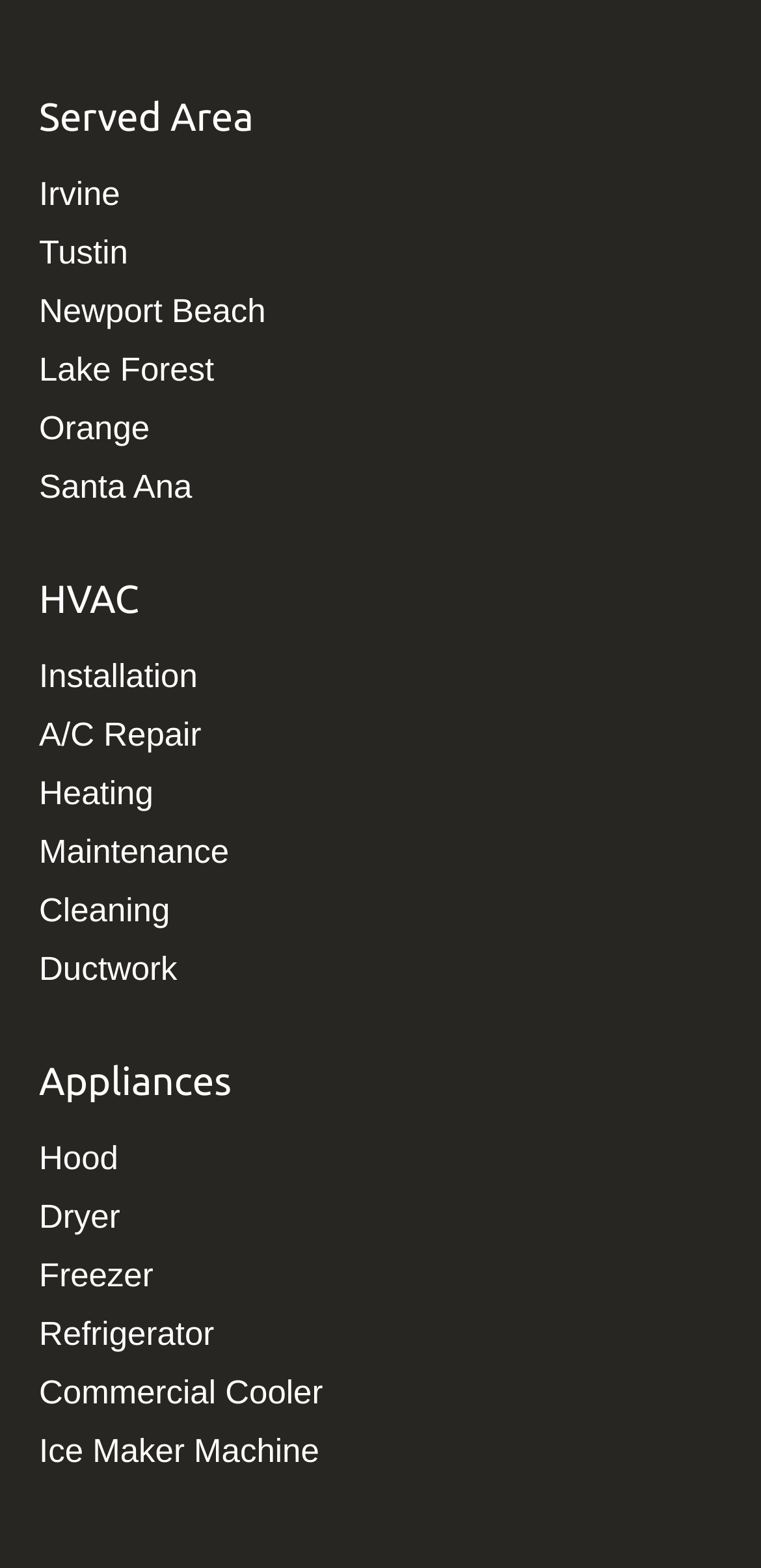Please specify the bounding box coordinates of the region to click in order to perform the following instruction: "Select A/C Repair".

[0.051, 0.457, 0.301, 0.482]